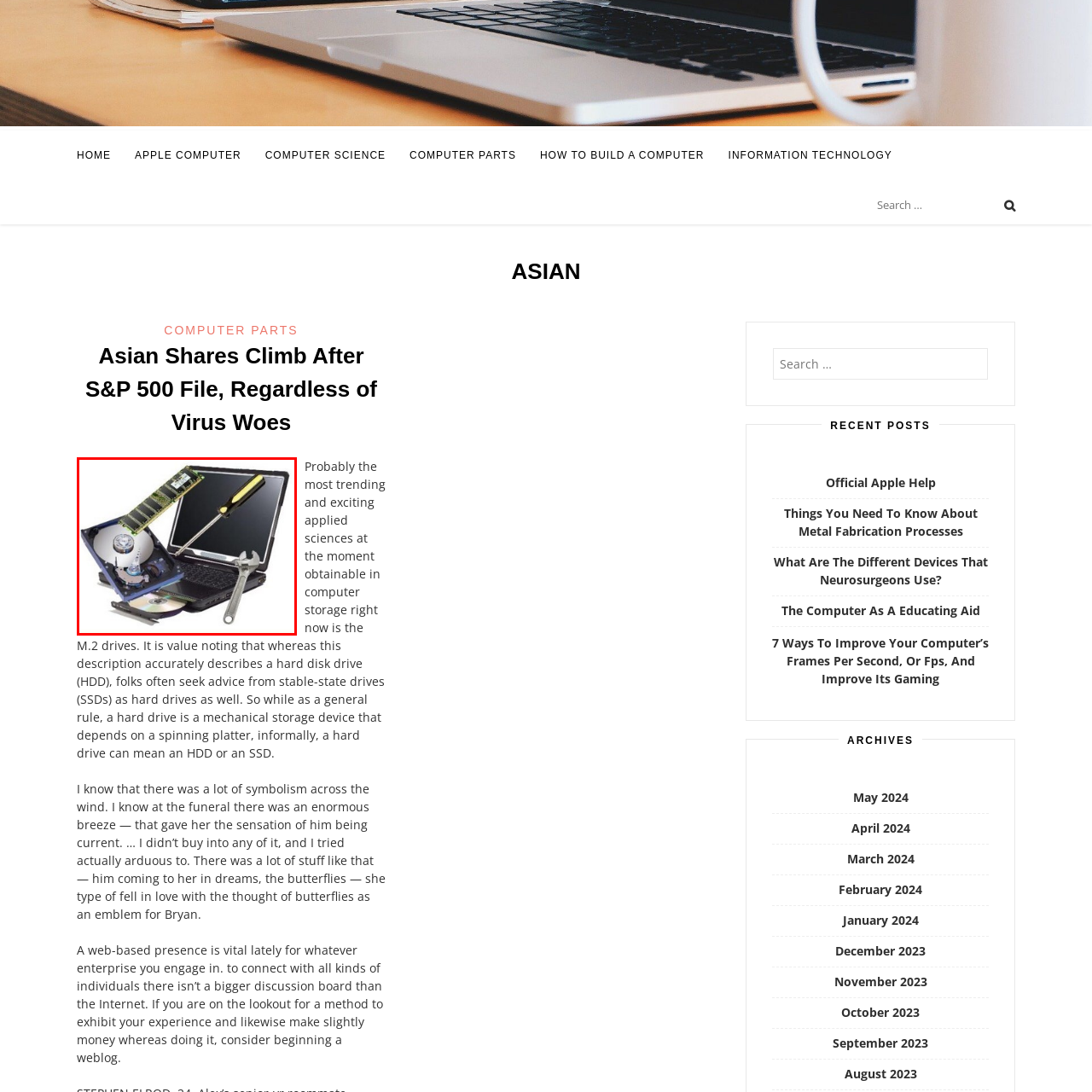Detail the visual elements present in the red-framed section of the image.

The image showcases an exploded view of a laptop computer with various components and tools surrounding it. At the forefront, there is an open laptop revealing its internal parts, including a hard disk drive and a memory module. The hard drive is depicted with its spinning platter, highlighting computer storage technology. Accompanying the laptop are a wrench and a screwdriver, suggesting themes of hardware repair and maintenance. This representation emphasizes the intricate relationship between hardware components and tools essential for computer assembly or repair, reflecting current trends in technology and computer parts.